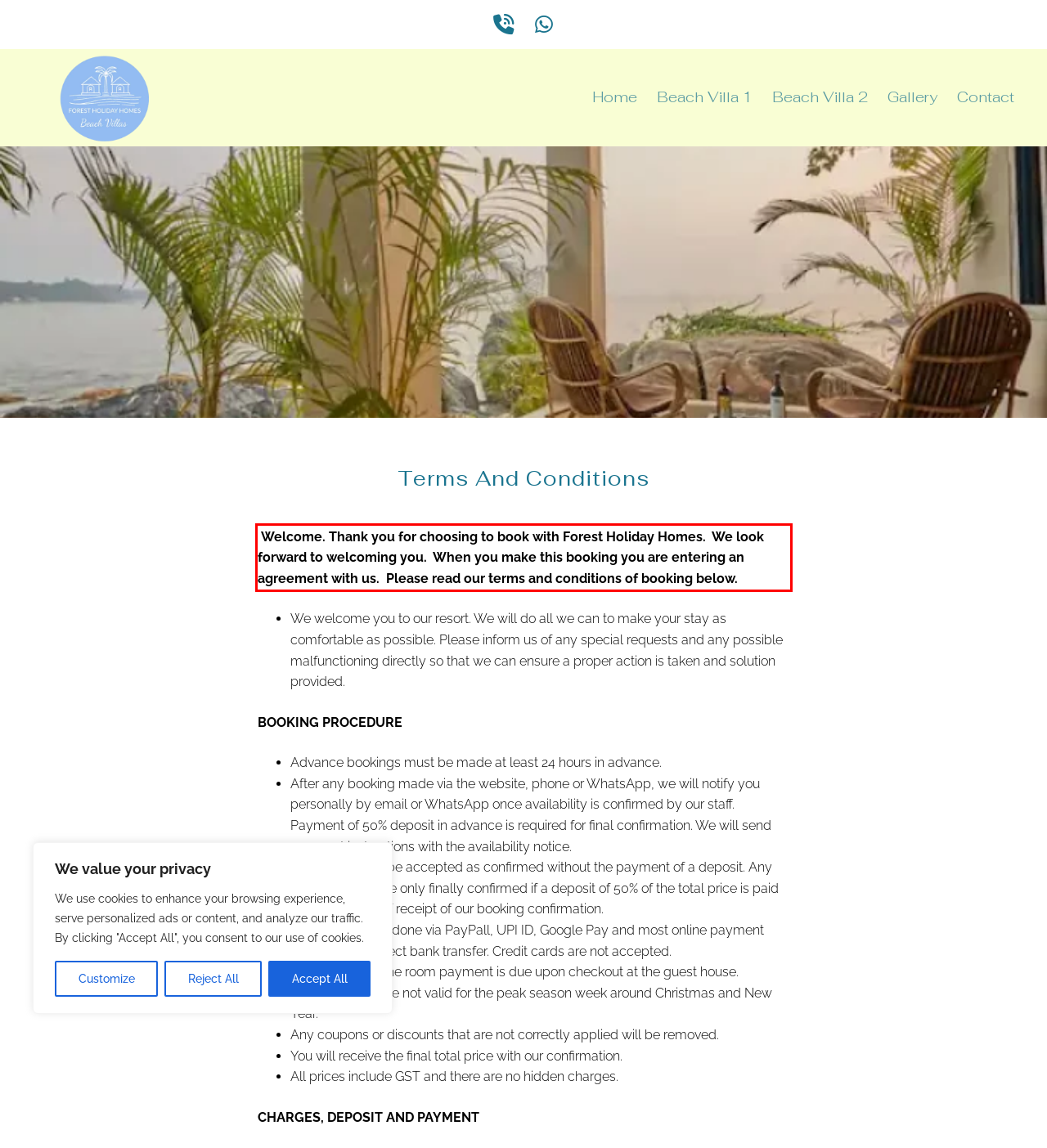From the provided screenshot, extract the text content that is enclosed within the red bounding box.

Welcome. Thank you for choosing to book with Forest Holiday Homes. We look forward to welcoming you. When you make this booking you are entering an agreement with us. Please read our terms and conditions of booking below.